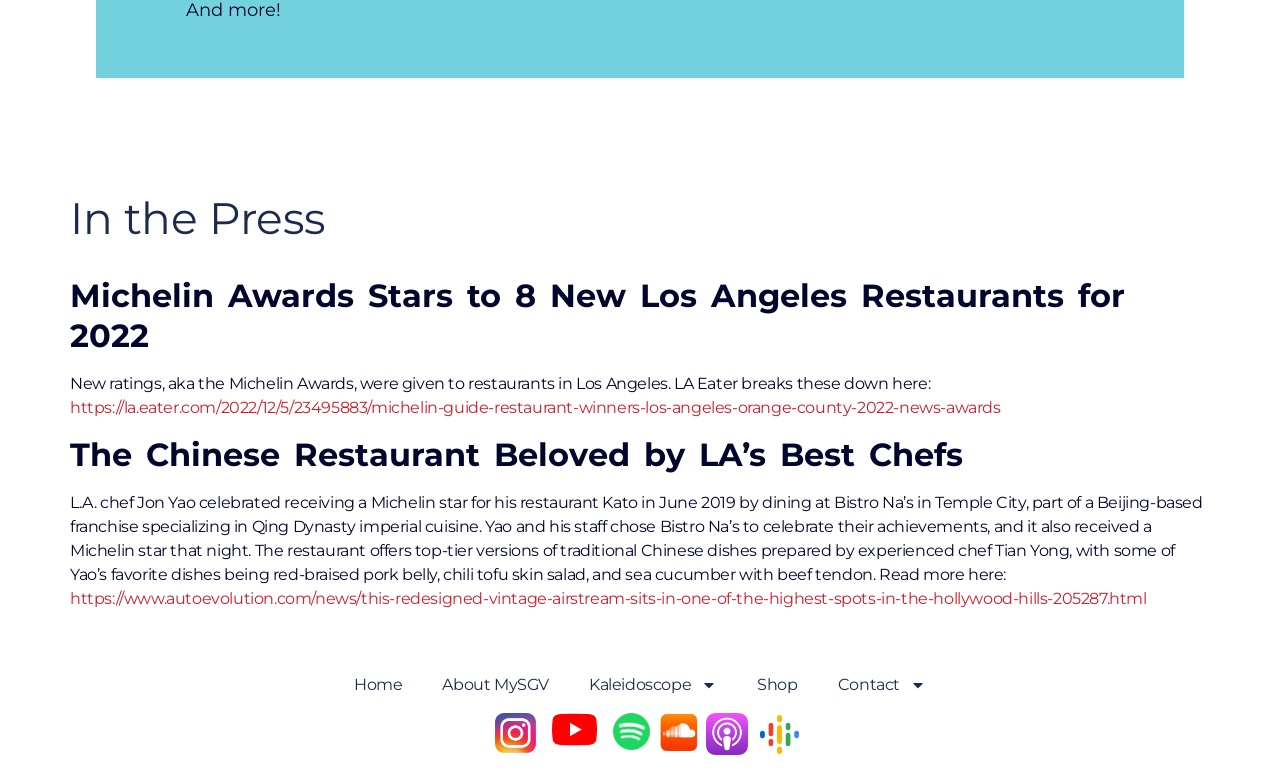Identify the bounding box of the UI component described as: "https://la.eater.com/2022/12/5/23495883/michelin-guide-restaurant-winners-los-angeles-orange-county-2022-news-awards".

[0.055, 0.51, 0.782, 0.535]